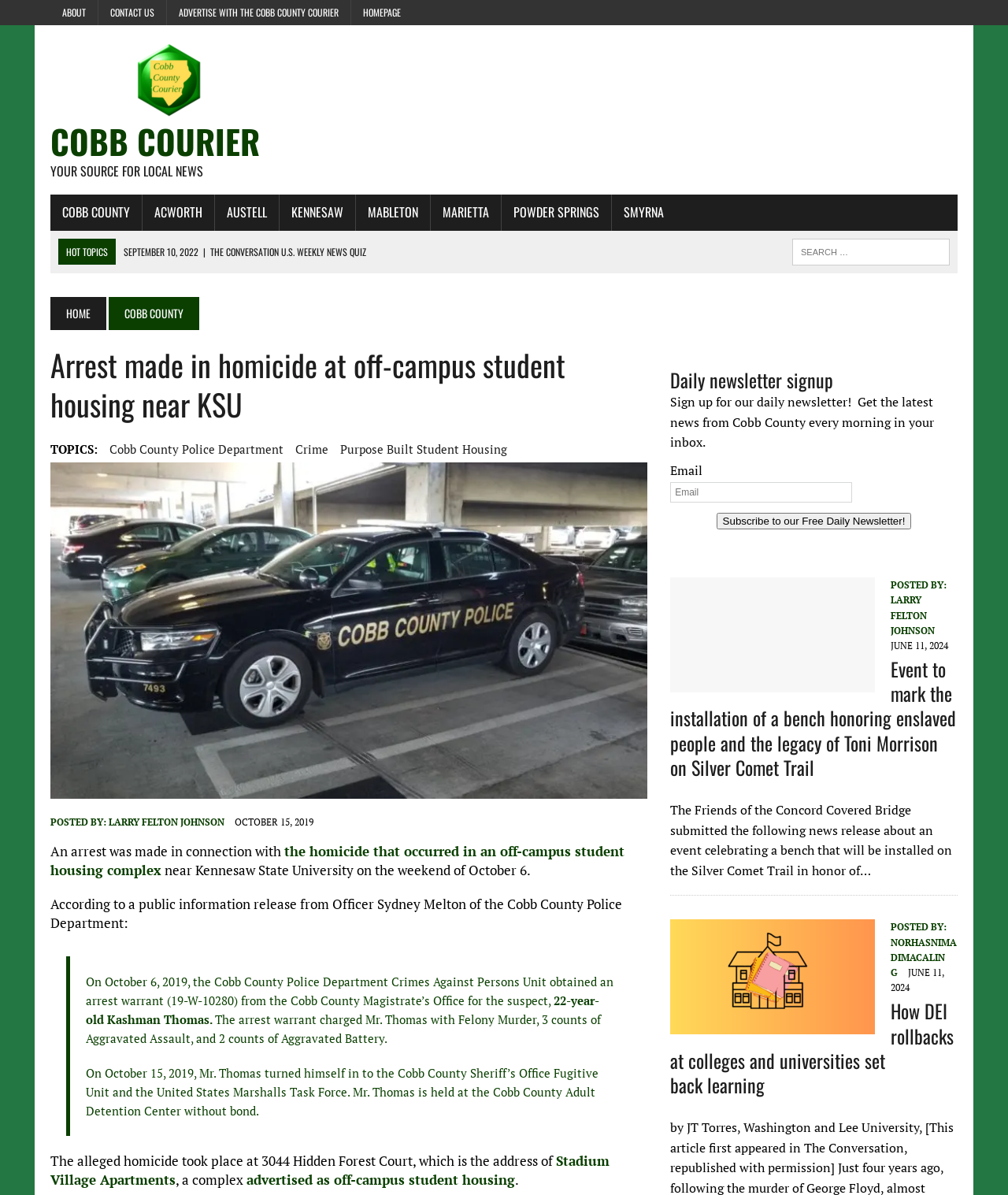Identify the bounding box for the UI element described as: "Cobb County Police Department". Ensure the coordinates are four float numbers between 0 and 1, formatted as [left, top, right, bottom].

[0.109, 0.368, 0.281, 0.384]